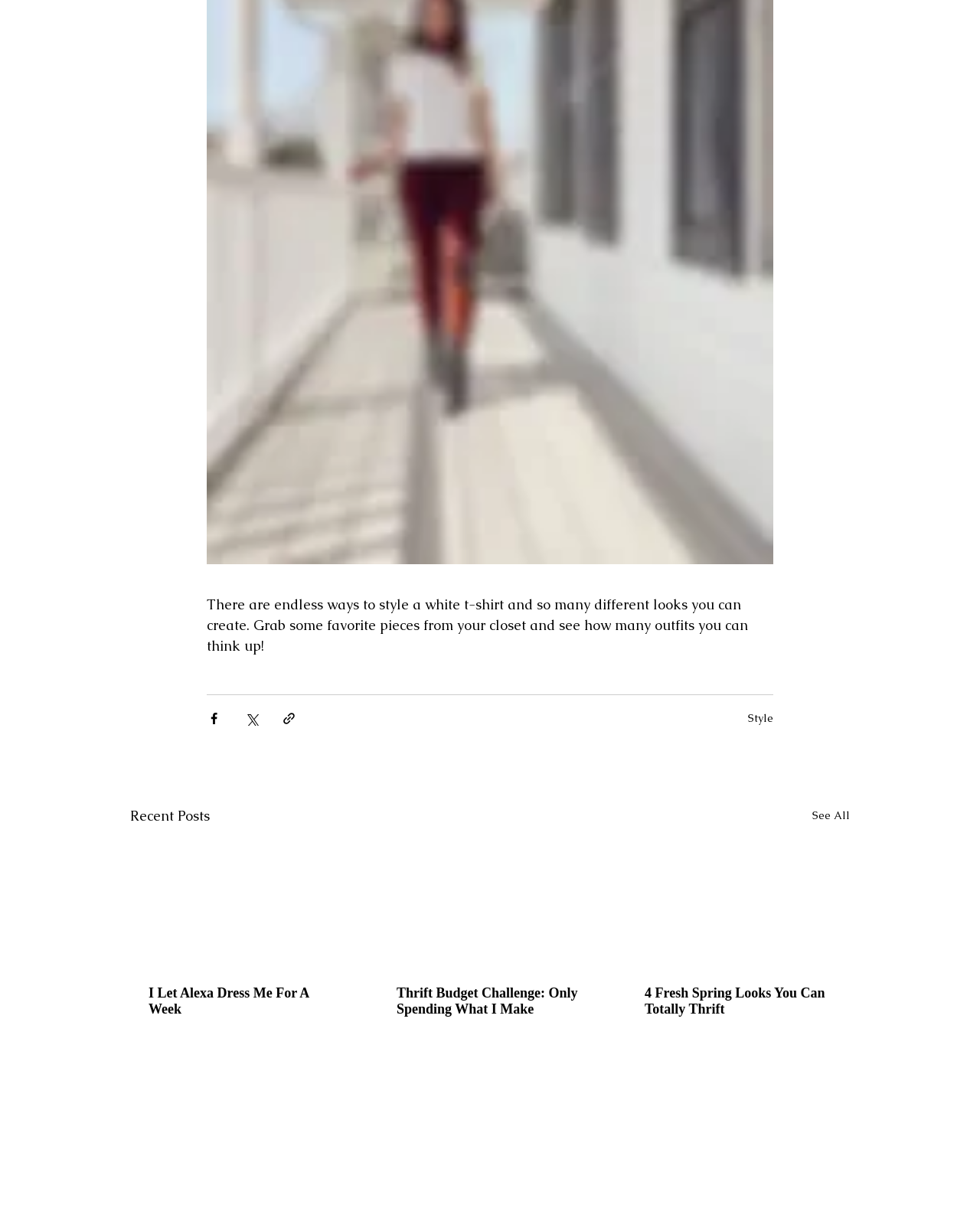Find and provide the bounding box coordinates for the UI element described with: "Style".

[0.763, 0.578, 0.789, 0.589]